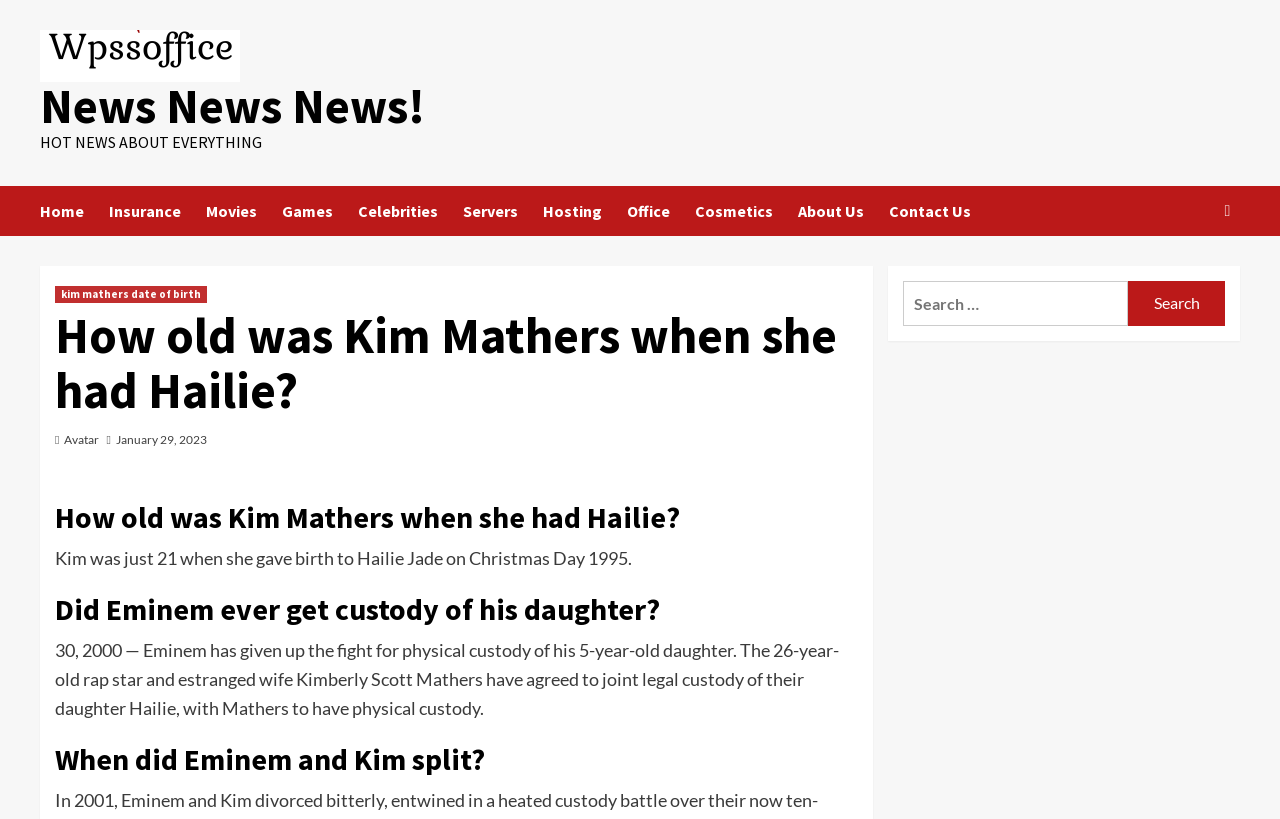When did Eminem and Kim split?
Please interpret the details in the image and answer the question thoroughly.

The webpage mentions a question about when Eminem and Kim split, but it does not provide a specific answer or date.